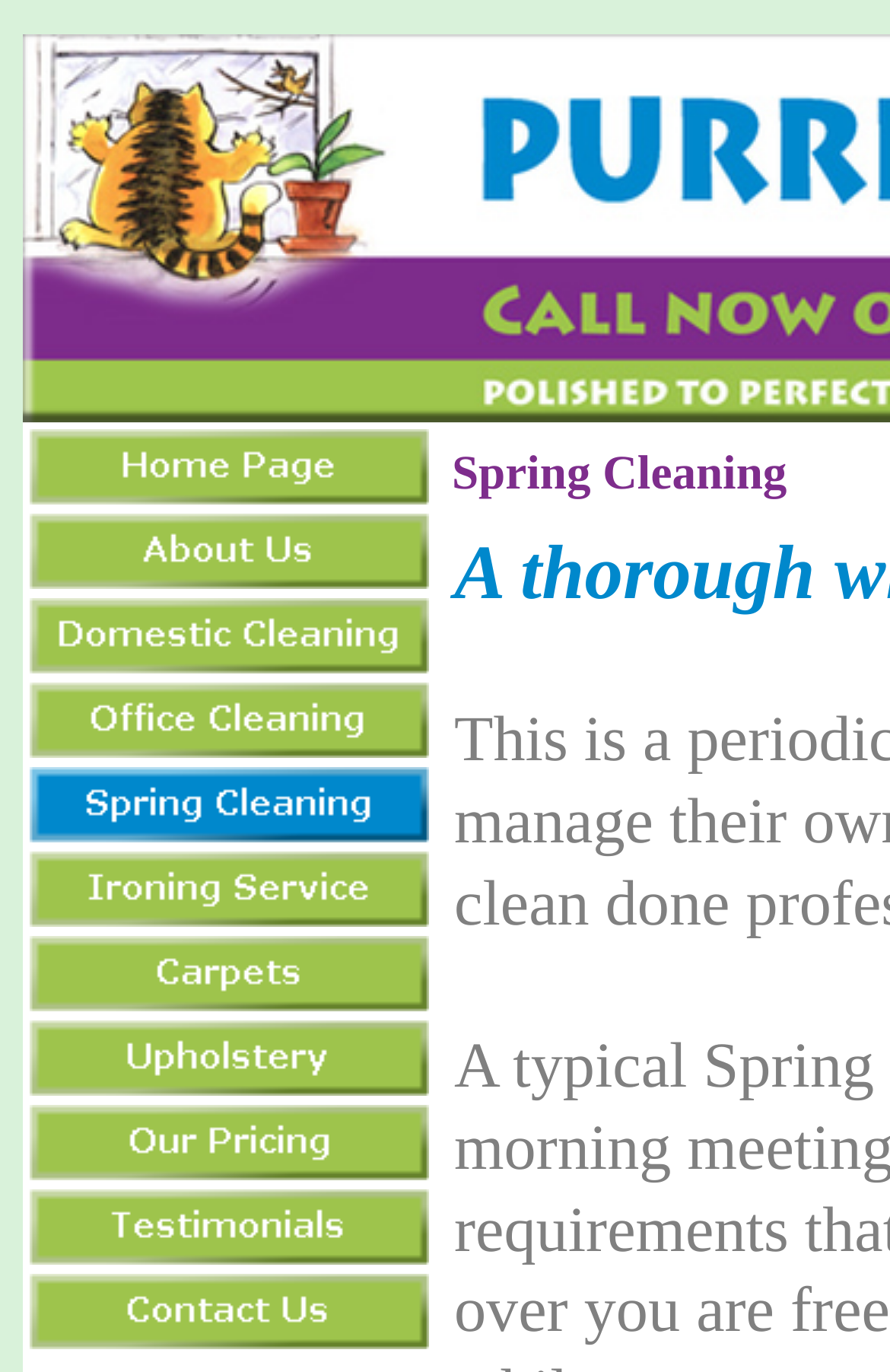Please identify the bounding box coordinates of the region to click in order to complete the task: "click the second link". The coordinates must be four float numbers between 0 and 1, specified as [left, top, right, bottom].

[0.033, 0.374, 0.482, 0.429]